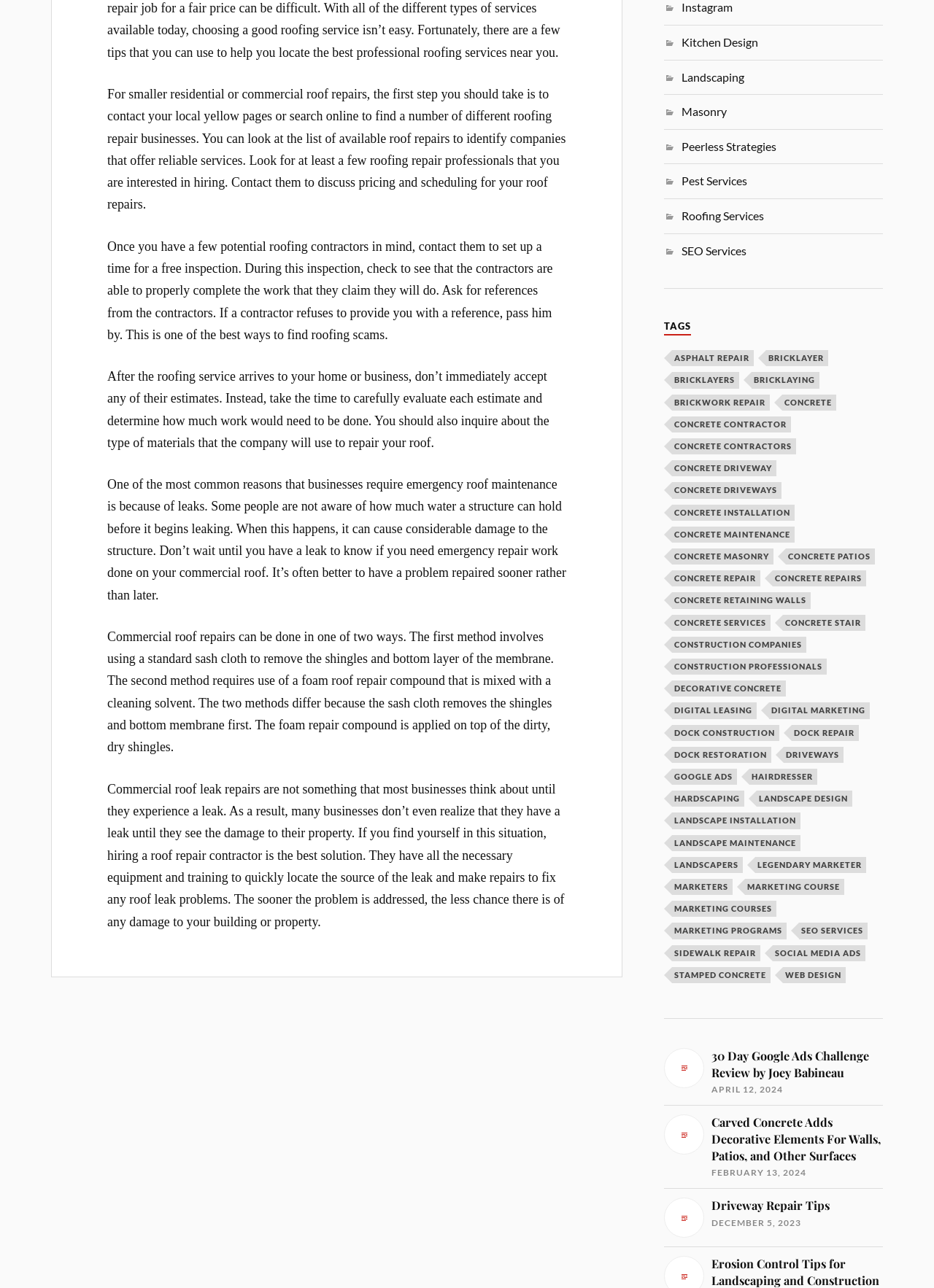What is the purpose of hiring a roof repair contractor?
Identify the answer in the screenshot and reply with a single word or phrase.

To quickly locate and repair roof leaks